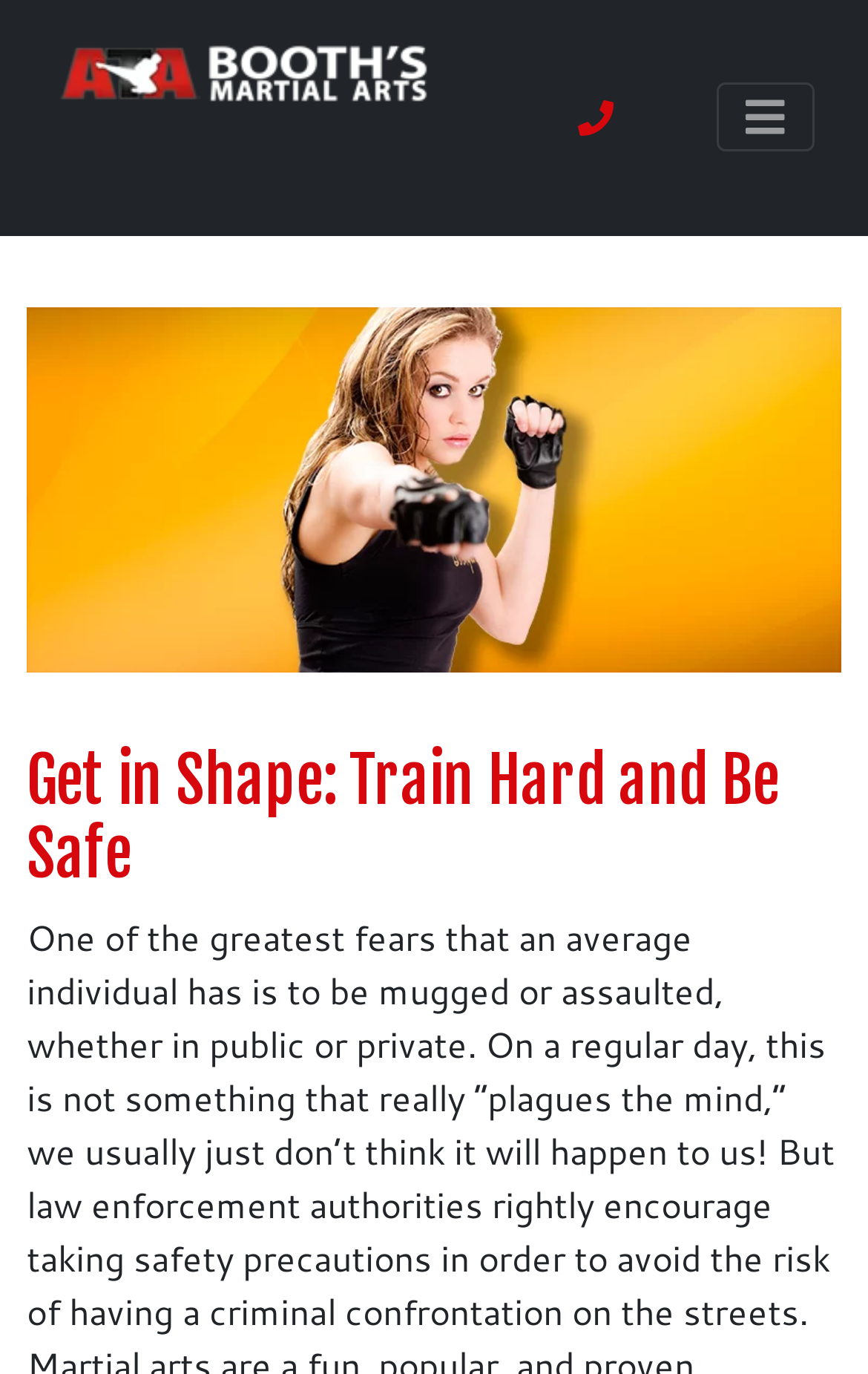What is the purpose of the button on the top right corner?
We need a detailed and meticulous answer to the question.

The button element with the description 'Toggle navigation' is located at the top right corner of the page, and it controls the 'tiny-boxes-topnavbar' element, which implies that it is used to toggle the navigation menu.